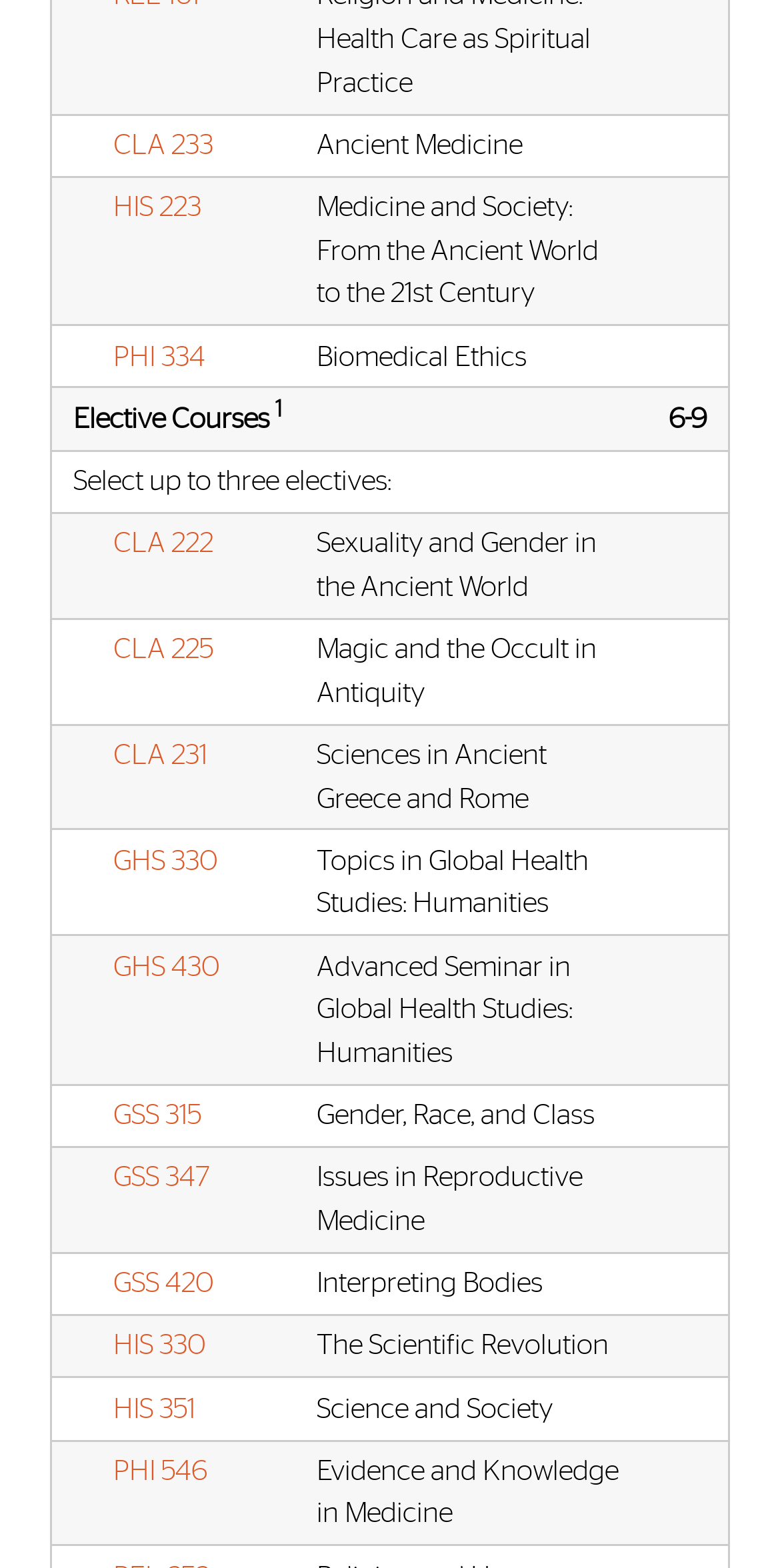What is the course code of the first row? Analyze the screenshot and reply with just one word or a short phrase.

CLA0233